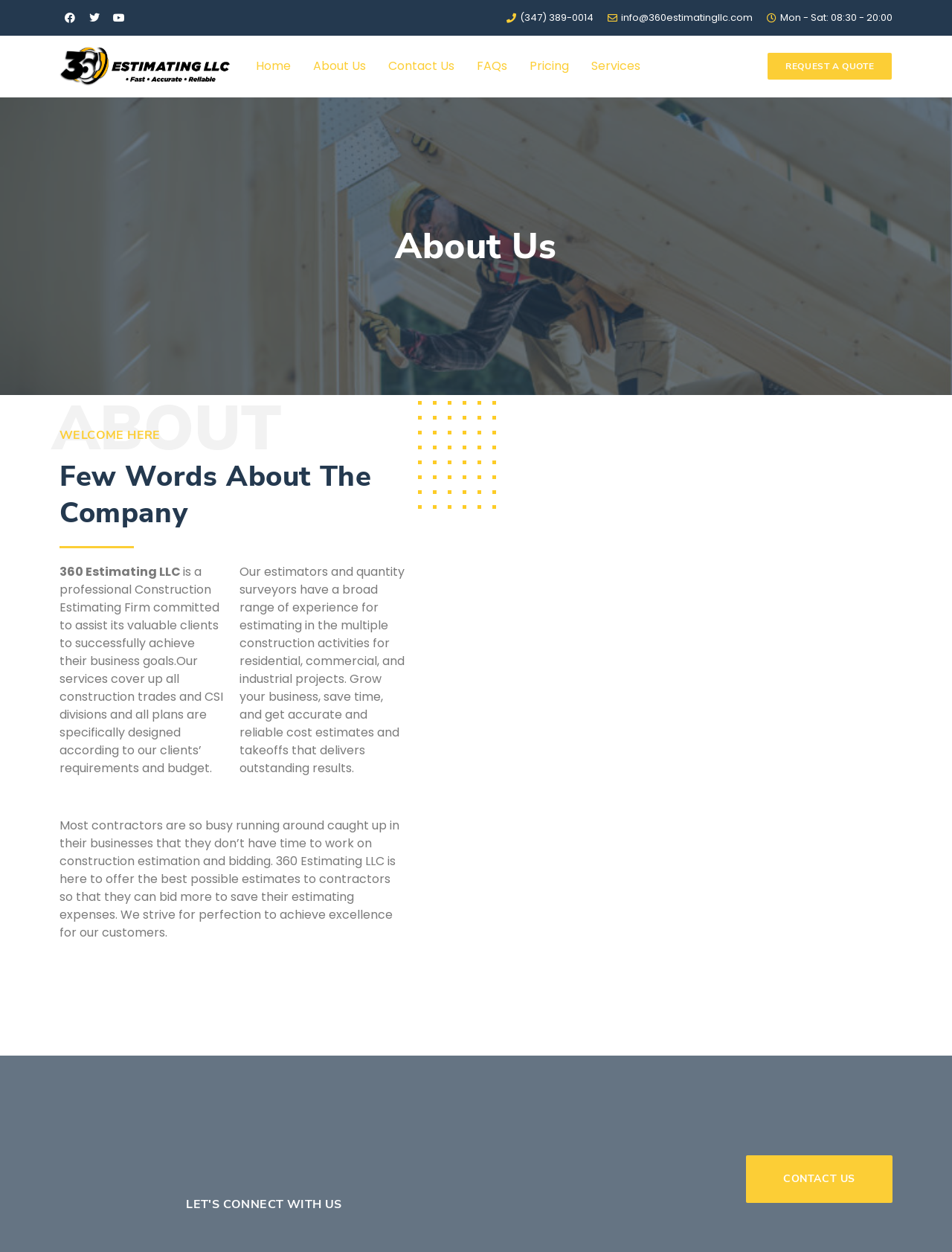What is the company's phone number? Look at the image and give a one-word or short phrase answer.

(347) 389-0014